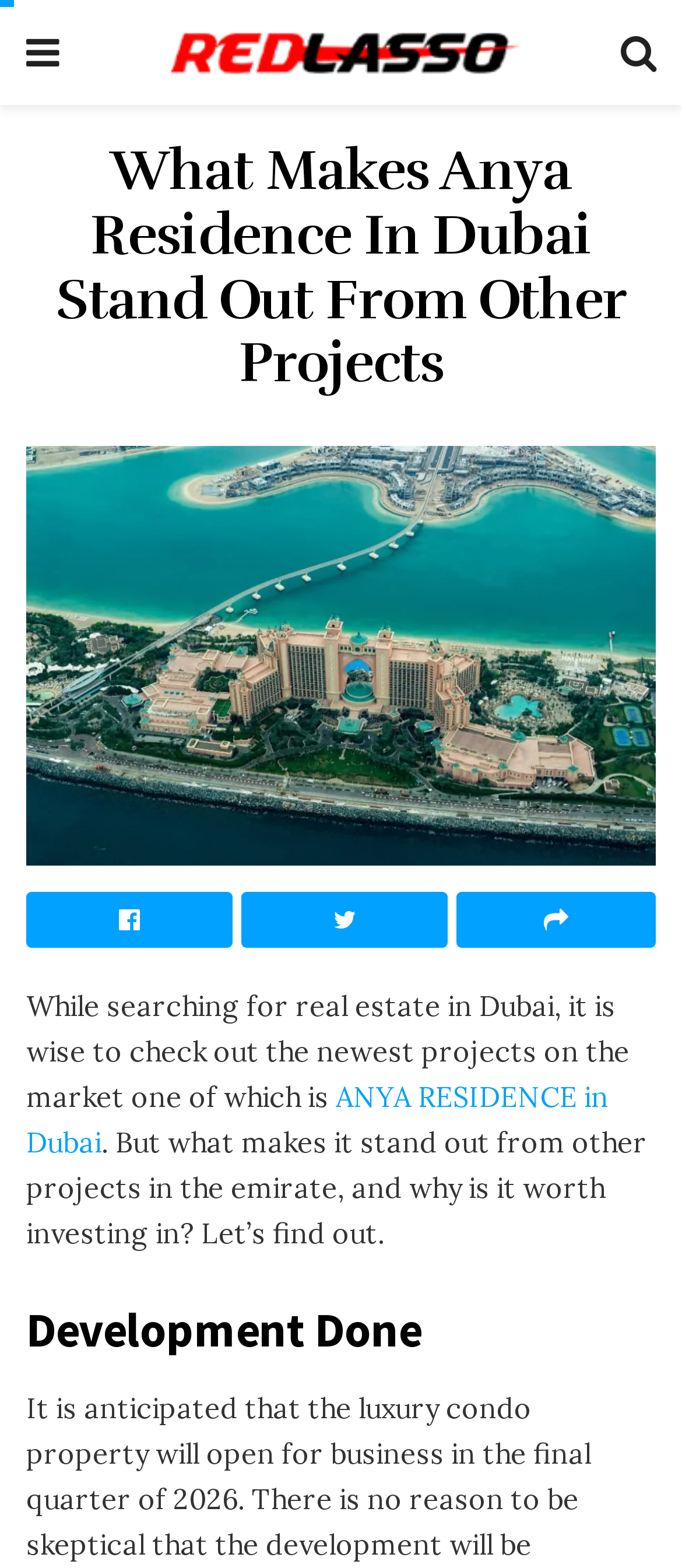Determine the heading of the webpage and extract its text content.

What Makes Anya Residence In Dubai Stand Out From Other Projects